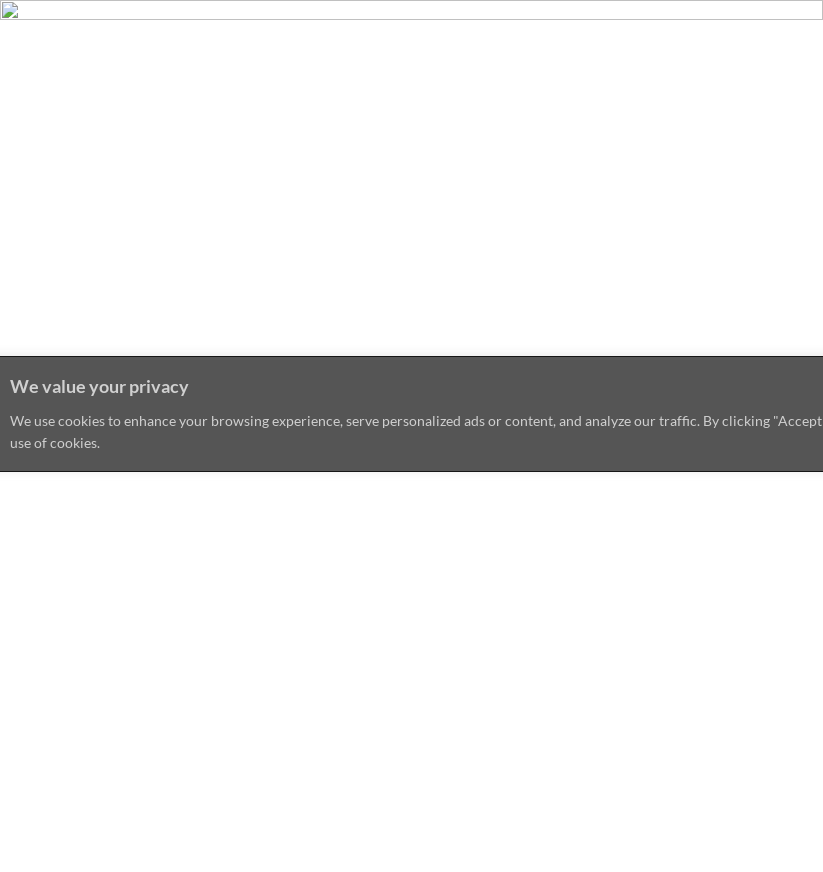Who commissioned the work for this performance?
Look at the webpage screenshot and answer the question with a detailed explanation.

The caption highlights the event's significance, indicating that this performance is a specially commissioned work by Canadian composer Andrew Downing.